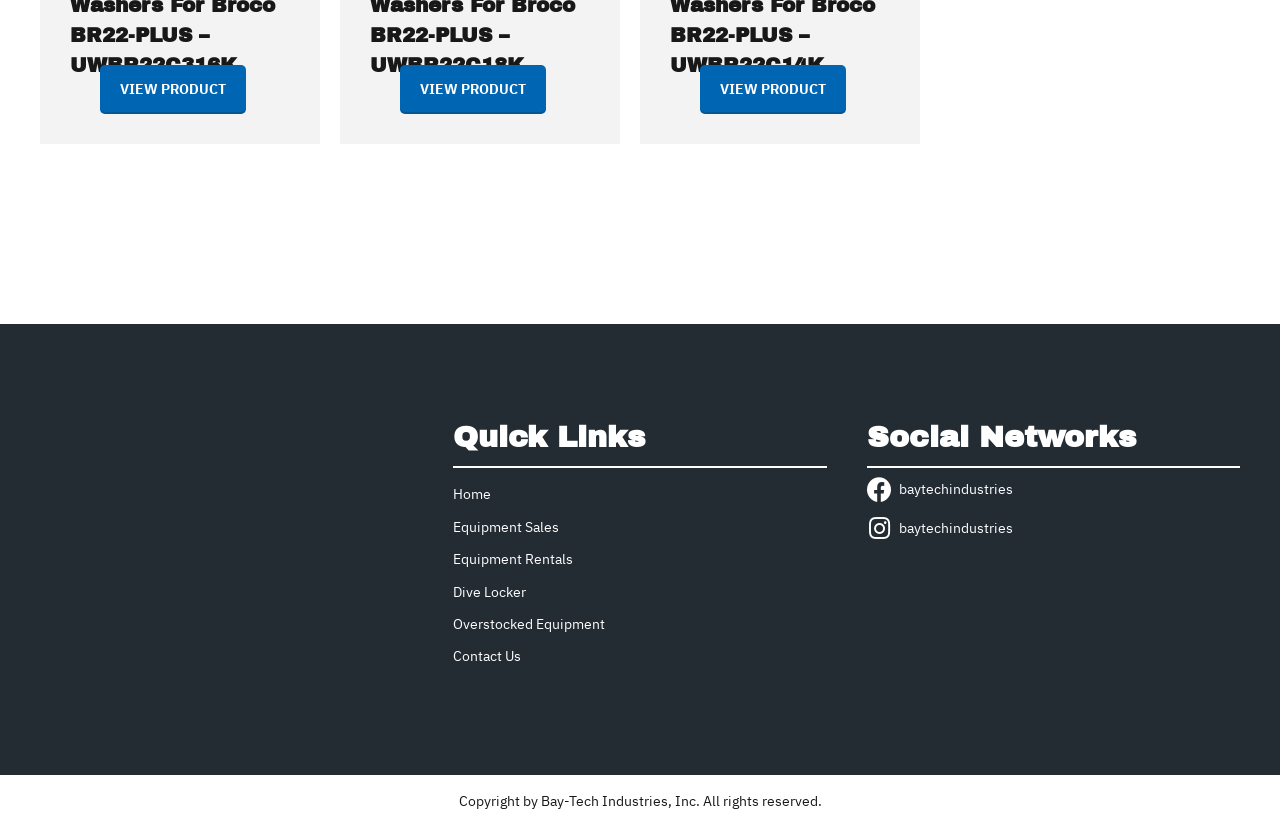Identify the bounding box coordinates for the UI element that matches this description: "Equipment Sales".

[0.354, 0.626, 0.437, 0.648]